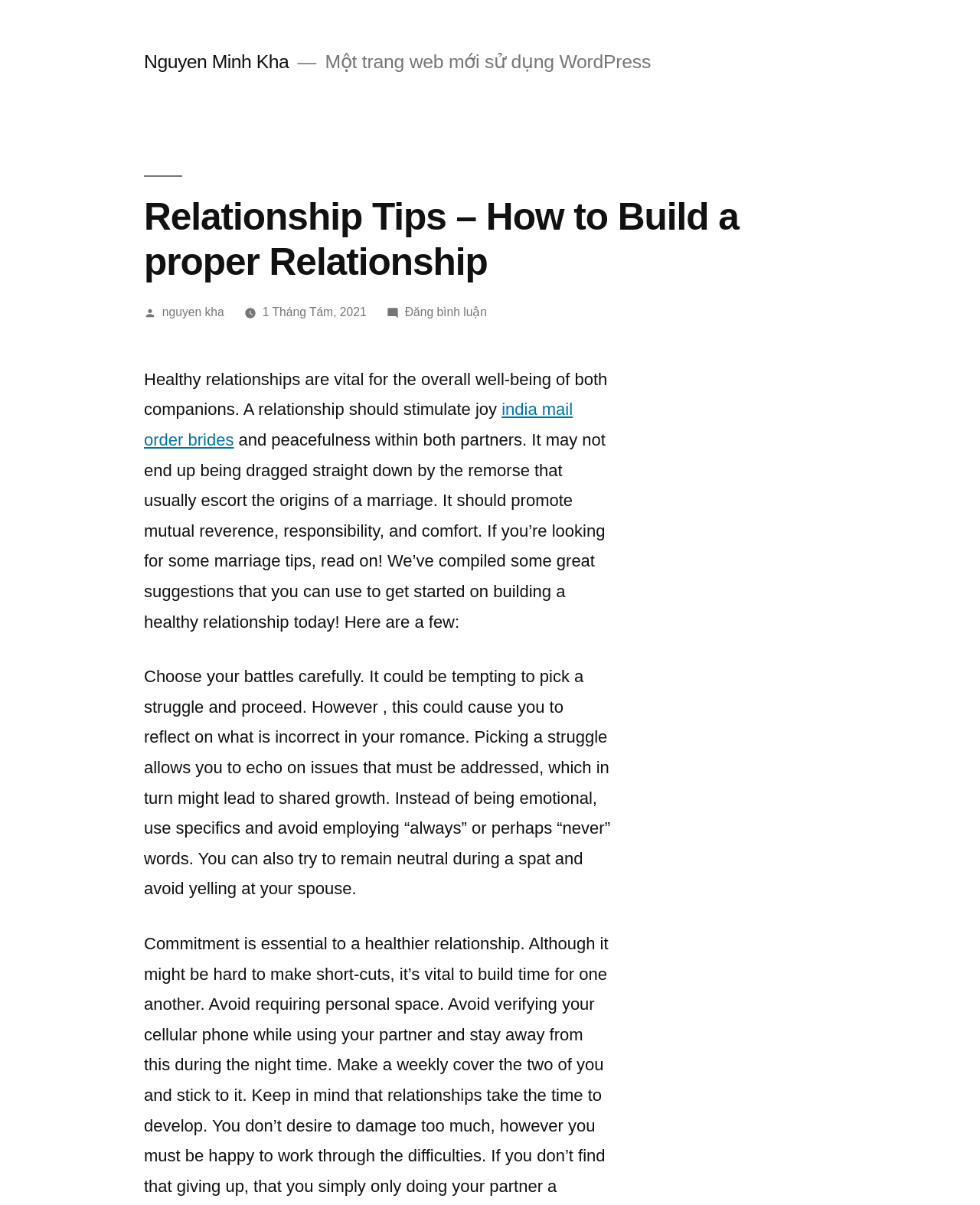Given the element description "Nguyen Minh Kha", identify the bounding box of the corresponding UI element.

[0.147, 0.043, 0.295, 0.06]